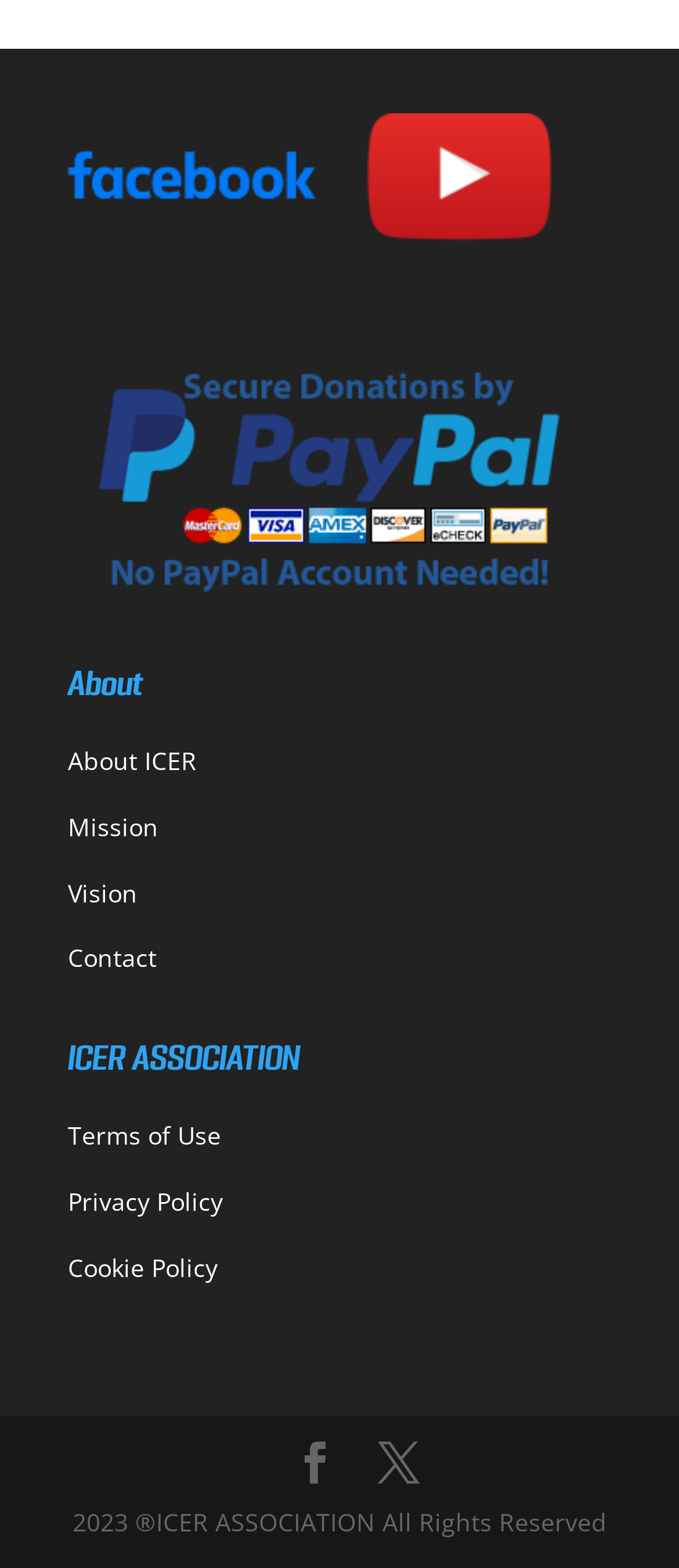Locate the bounding box coordinates of the clickable area to execute the instruction: "Contact ICER". Provide the coordinates as four float numbers between 0 and 1, represented as [left, top, right, bottom].

[0.1, 0.6, 0.231, 0.622]